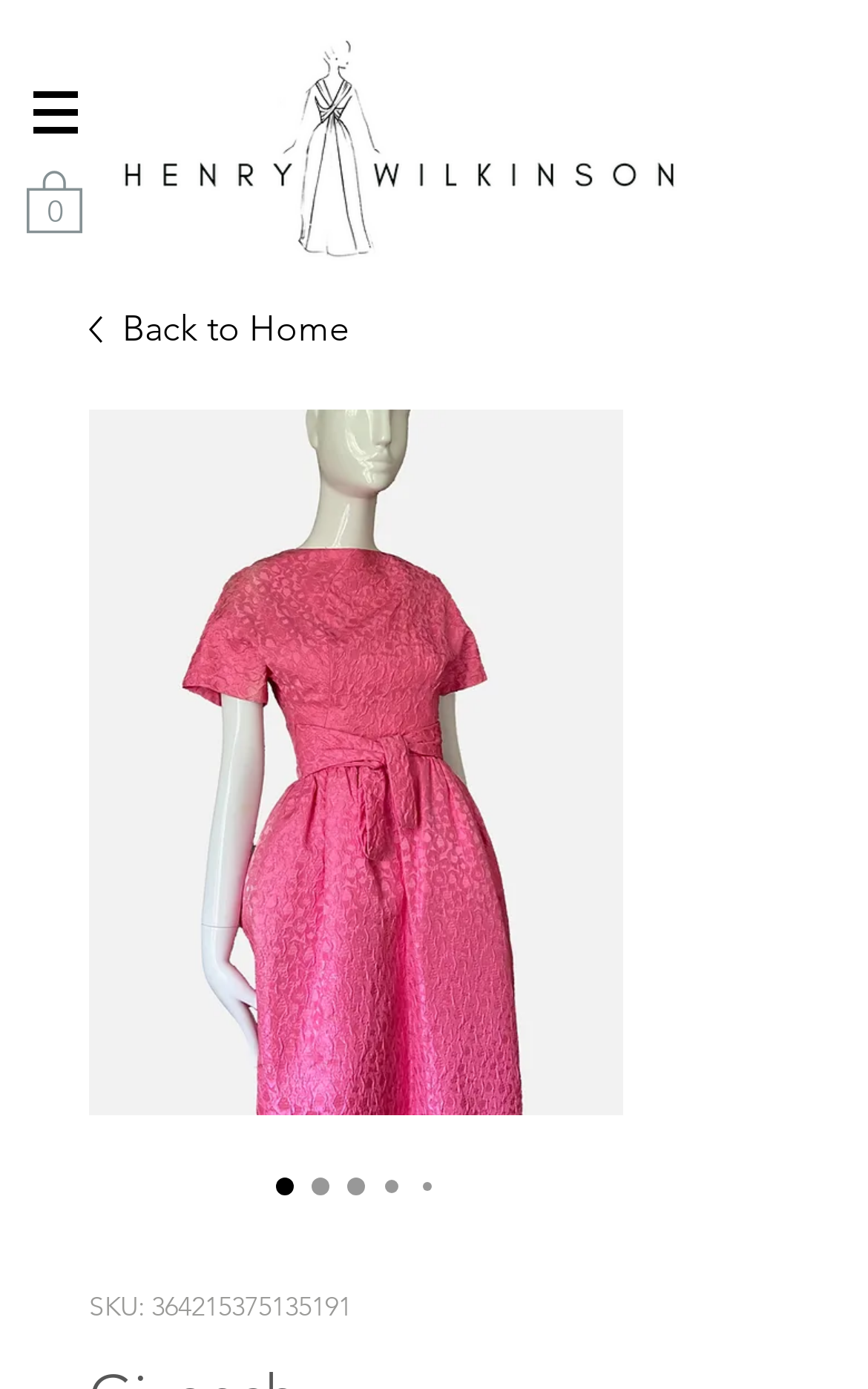Extract the bounding box coordinates for the UI element described as: "Back to Home".

[0.103, 0.218, 0.718, 0.256]